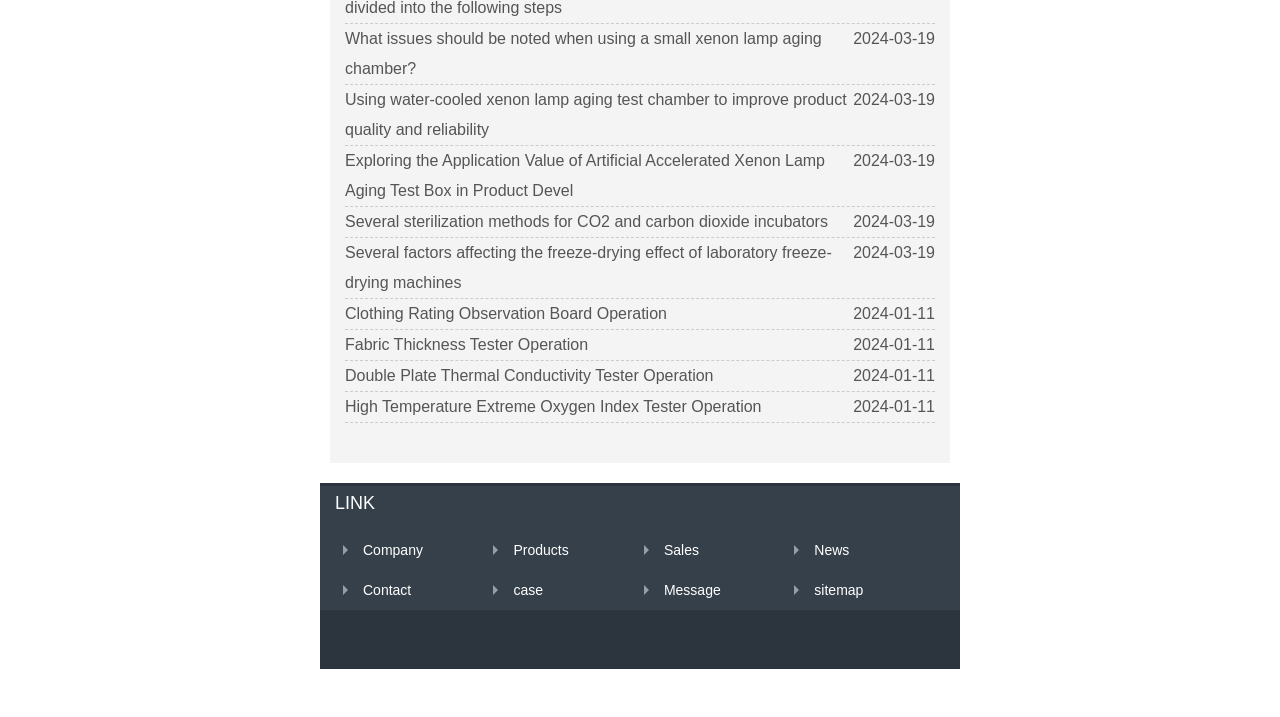Please identify the coordinates of the bounding box that should be clicked to fulfill this instruction: "View company information".

[0.276, 0.756, 0.33, 0.778]